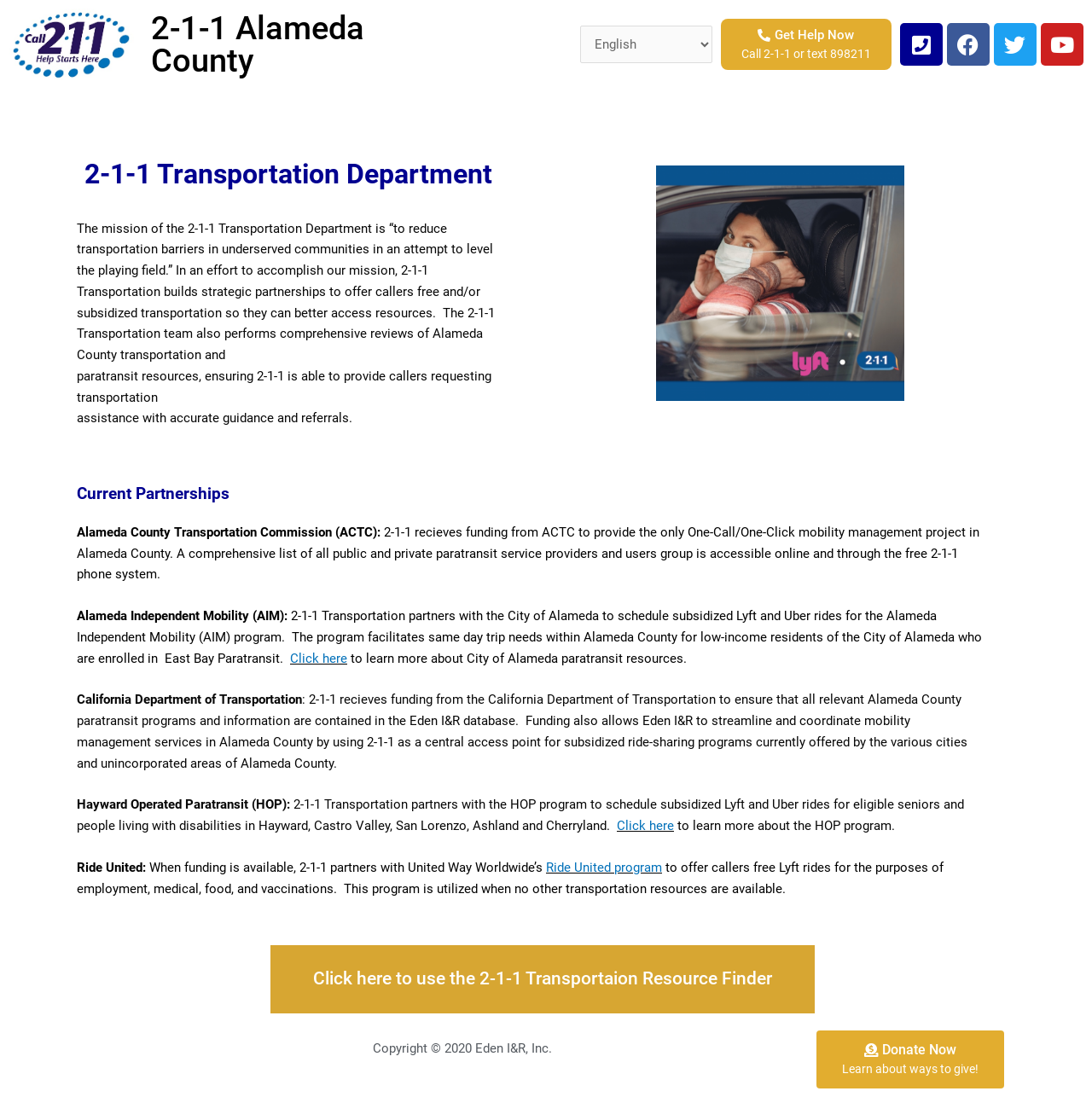Please give a one-word or short phrase response to the following question: 
What is the name of the organization that receives funding from the California Department of Transportation?

2-1-1